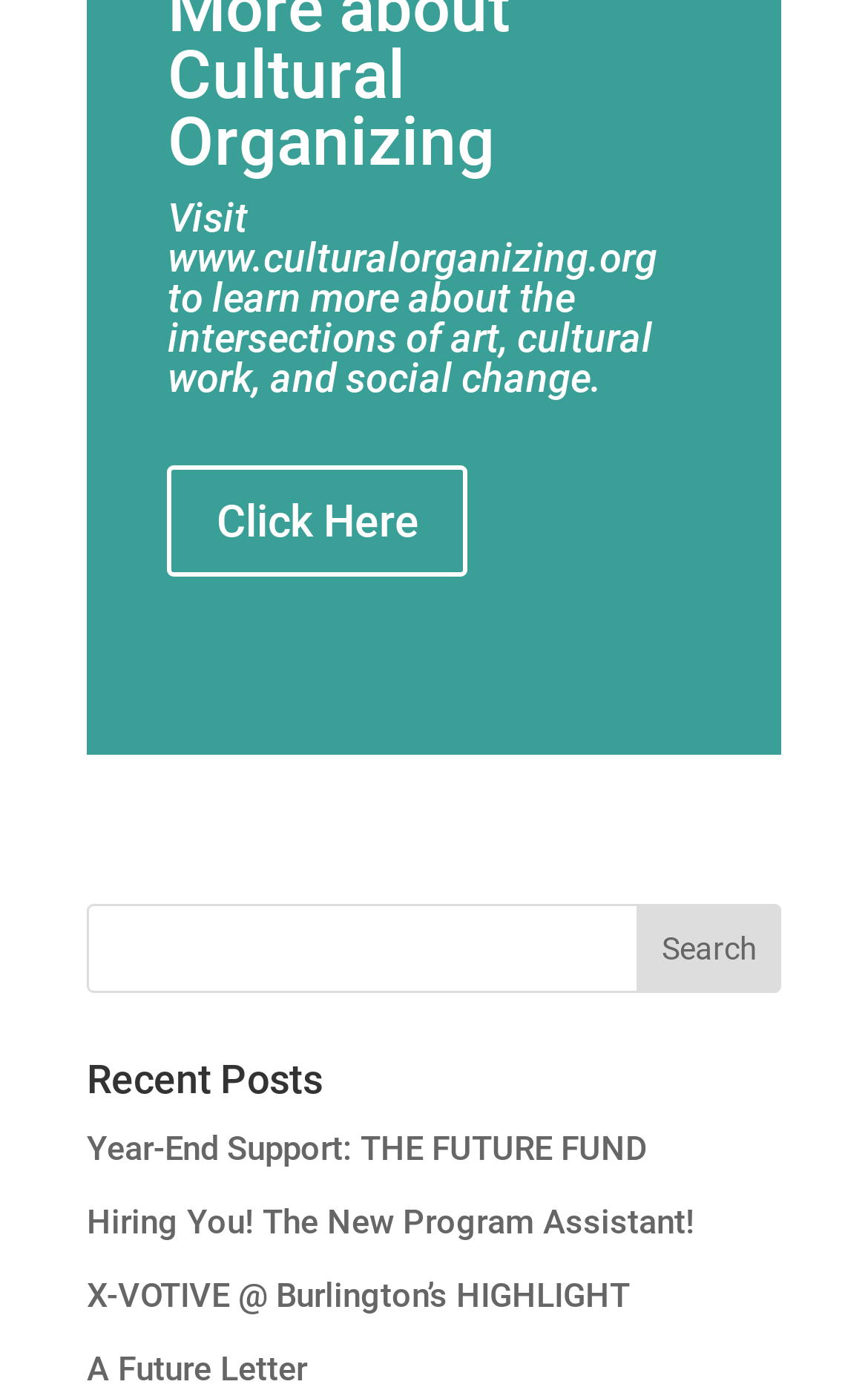Please use the details from the image to answer the following question comprehensively:
What is the function of the button next to the textbox?

The button next to the textbox has the text 'Search', which implies that it is used to submit the search query entered in the textbox.